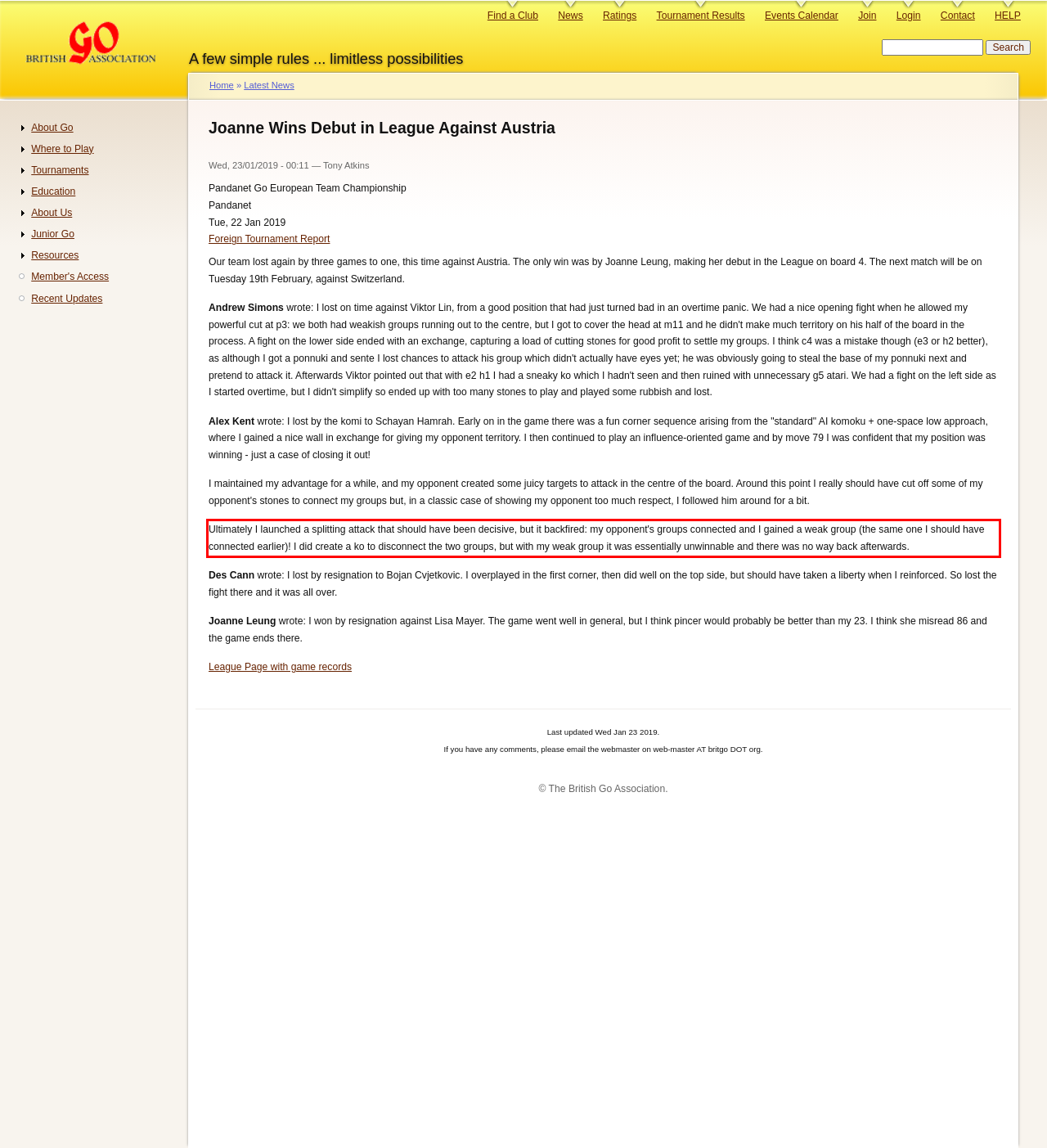Using the provided screenshot, read and generate the text content within the red-bordered area.

Ultimately I launched a splitting attack that should have been decisive, but it backfired: my opponent's groups connected and I gained a weak group (the same one I should have connected earlier)! I did create a ko to disconnect the two groups, but with my weak group it was essentially unwinnable and there was no way back afterwards.